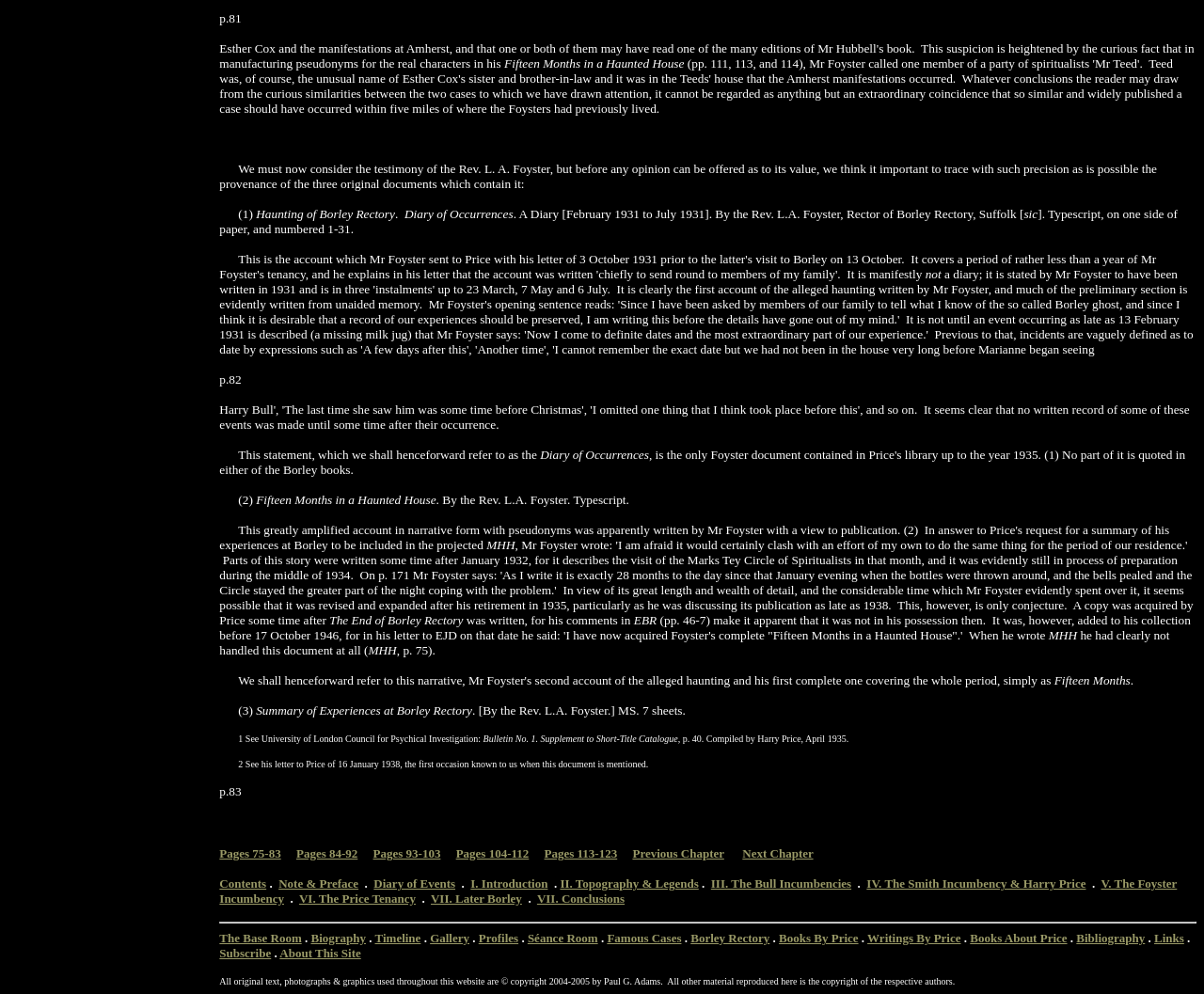What is the name of the person who compiled the 'Bulletin No. 1'?
Please provide a single word or phrase answer based on the image.

Harry Price